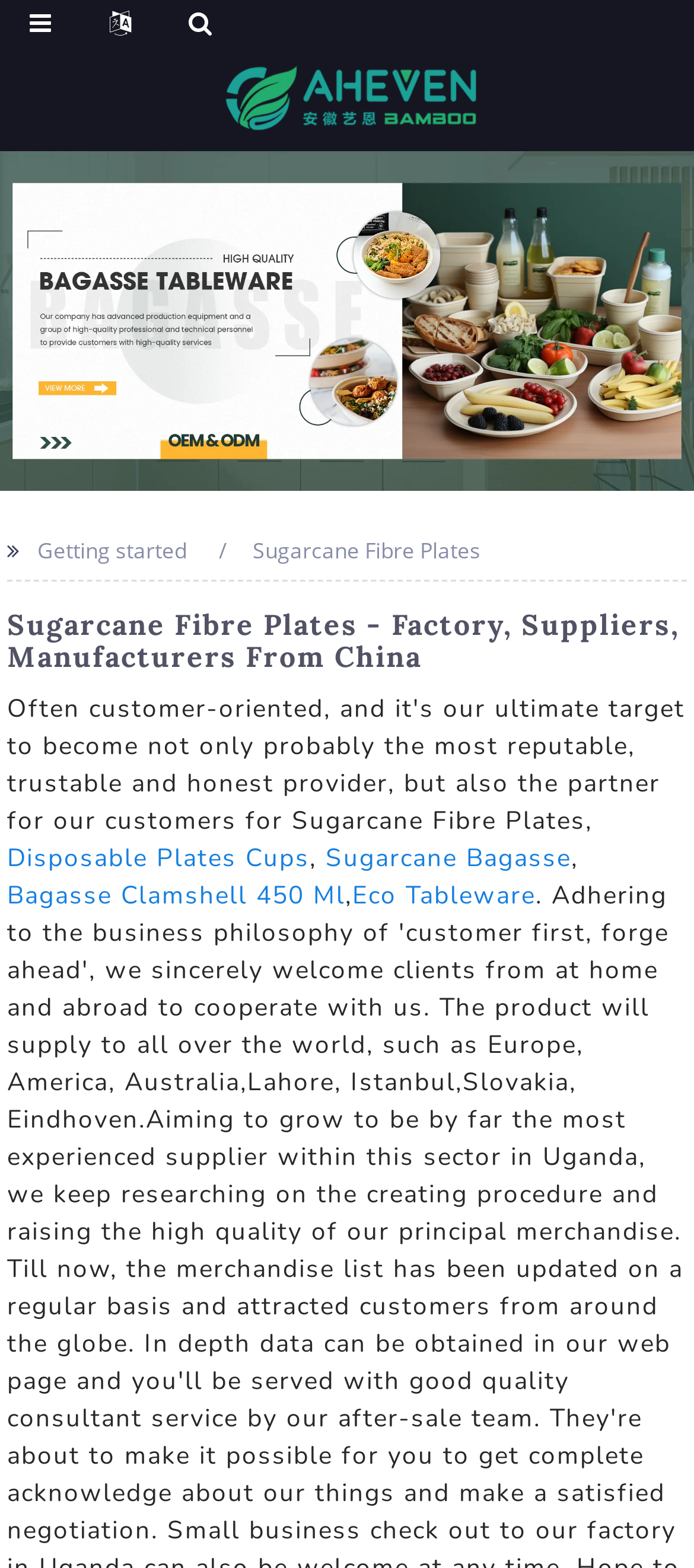Can you determine the bounding box coordinates of the area that needs to be clicked to fulfill the following instruction: "View Disposable Plates Cups"?

[0.01, 0.536, 0.446, 0.558]